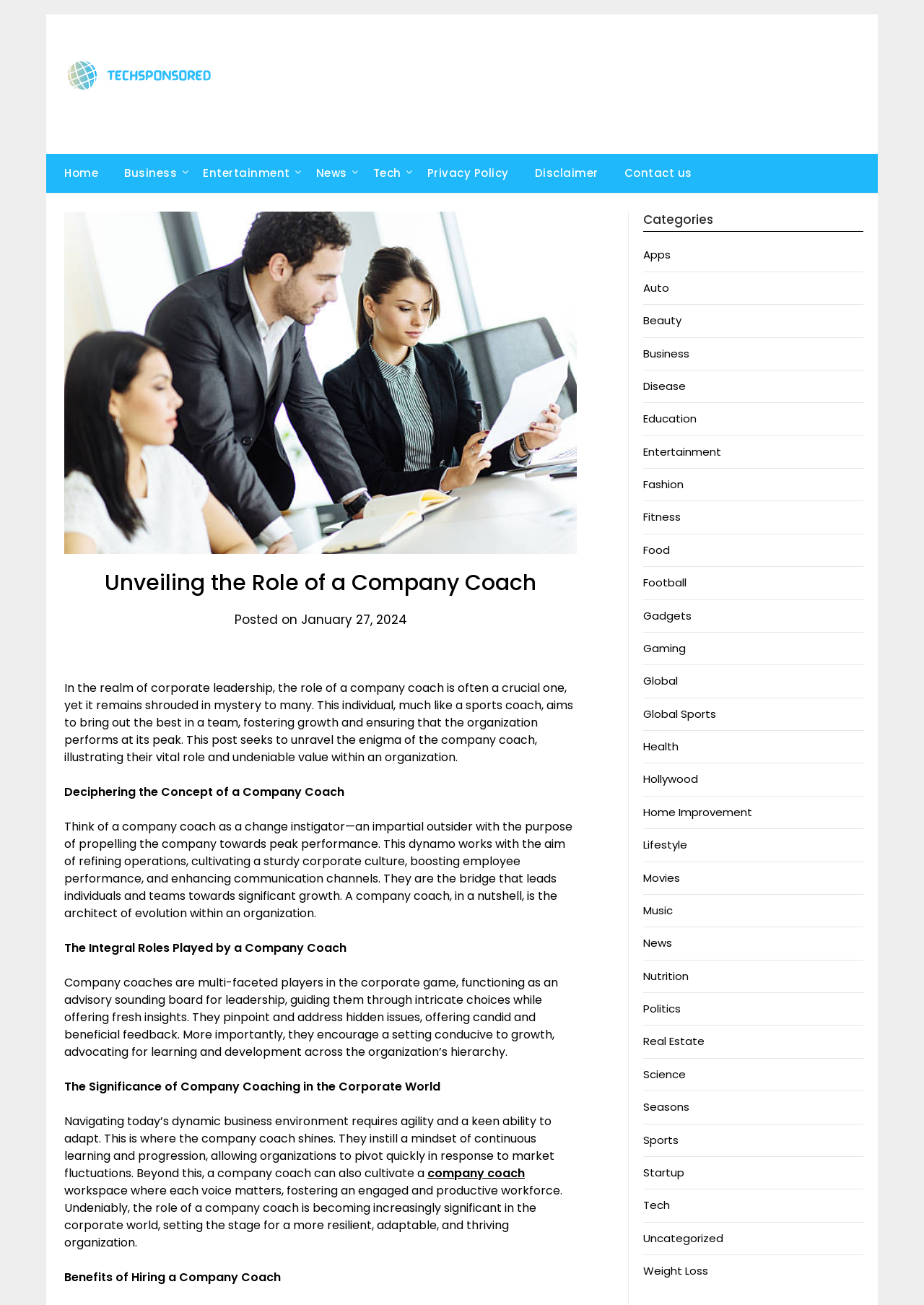Produce an extensive caption that describes everything on the webpage.

The webpage is about the role of a company coach in corporate leadership. At the top, there is a header section with a logo "Tech Sponsored" on the left and a navigation menu with links to "Home", "Business", "Entertainment", "News", "Tech", "Privacy Policy", "Disclaimer", and "Contact us" on the right.

Below the header section, there is a main content area with a heading "Unveiling the Role of a Company Coach" followed by a subheading "Posted on January 27, 2024". The main content is divided into several sections, each with a heading and a paragraph of text. The sections are "Deciphering the Concept of a Company Coach", "The Integral Roles Played by a Company Coach", "The Significance of Company Coaching in the Corporate World", and "Benefits of Hiring a Company Coach".

To the right of the main content area, there is a sidebar with a heading "Categories" and a list of links to various categories such as "Apps", "Auto", "Beauty", "Business", and many others.

The webpage has a clean and organized layout, with clear headings and concise text. The content is well-structured and easy to follow, with each section building on the previous one to provide a comprehensive understanding of the role of a company coach.